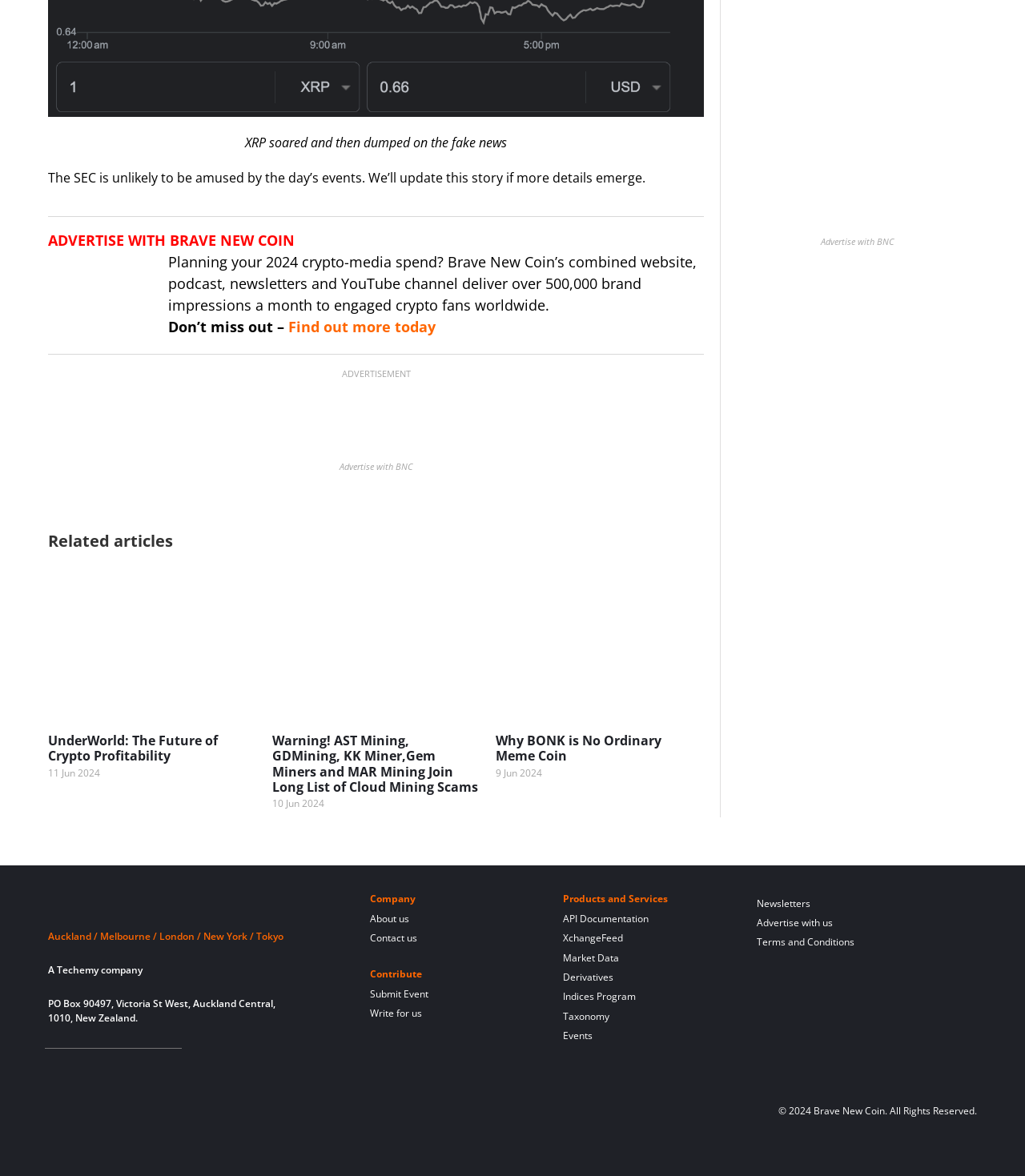Give a one-word or short-phrase answer to the following question: 
What social media platforms does Brave New Coin have a presence on?

Facebook, Telegram, LinkedIn, X, YouTube